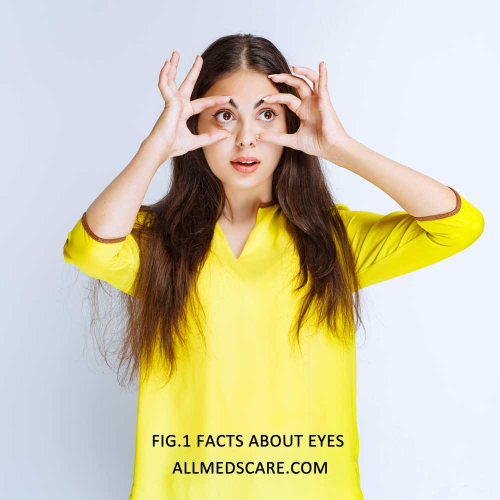What is the topic of the article or discussion?
Offer a detailed and full explanation in response to the question.

The superimposed text 'FIG. 1 FACTS ABOUT EYES' at the bottom of the image suggests that this image is part of a broader discussion or article focused on interesting facts about human eyes.